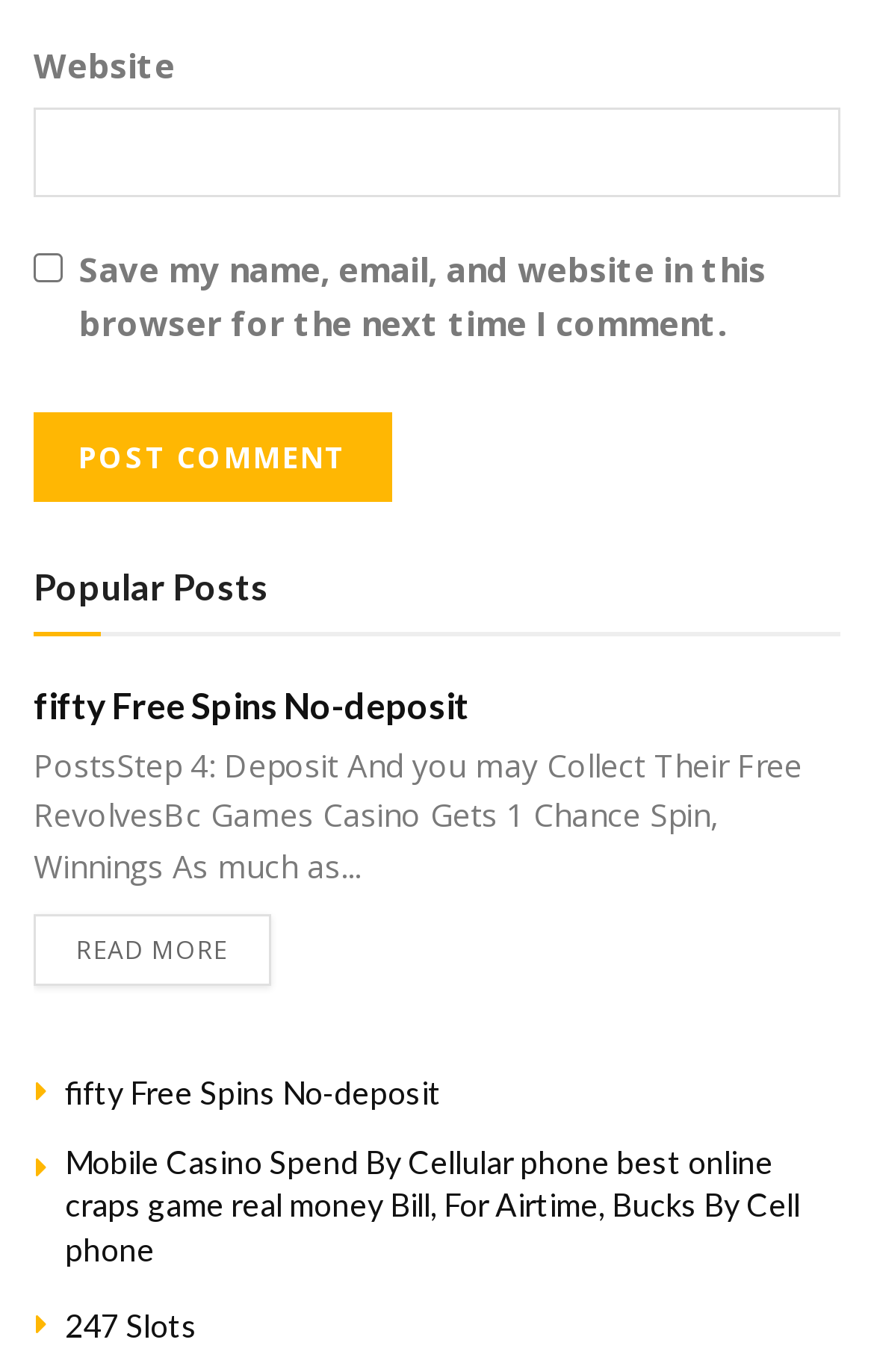Give the bounding box coordinates for the element described by: "parent_node: Website name="url"".

[0.038, 0.072, 0.962, 0.137]